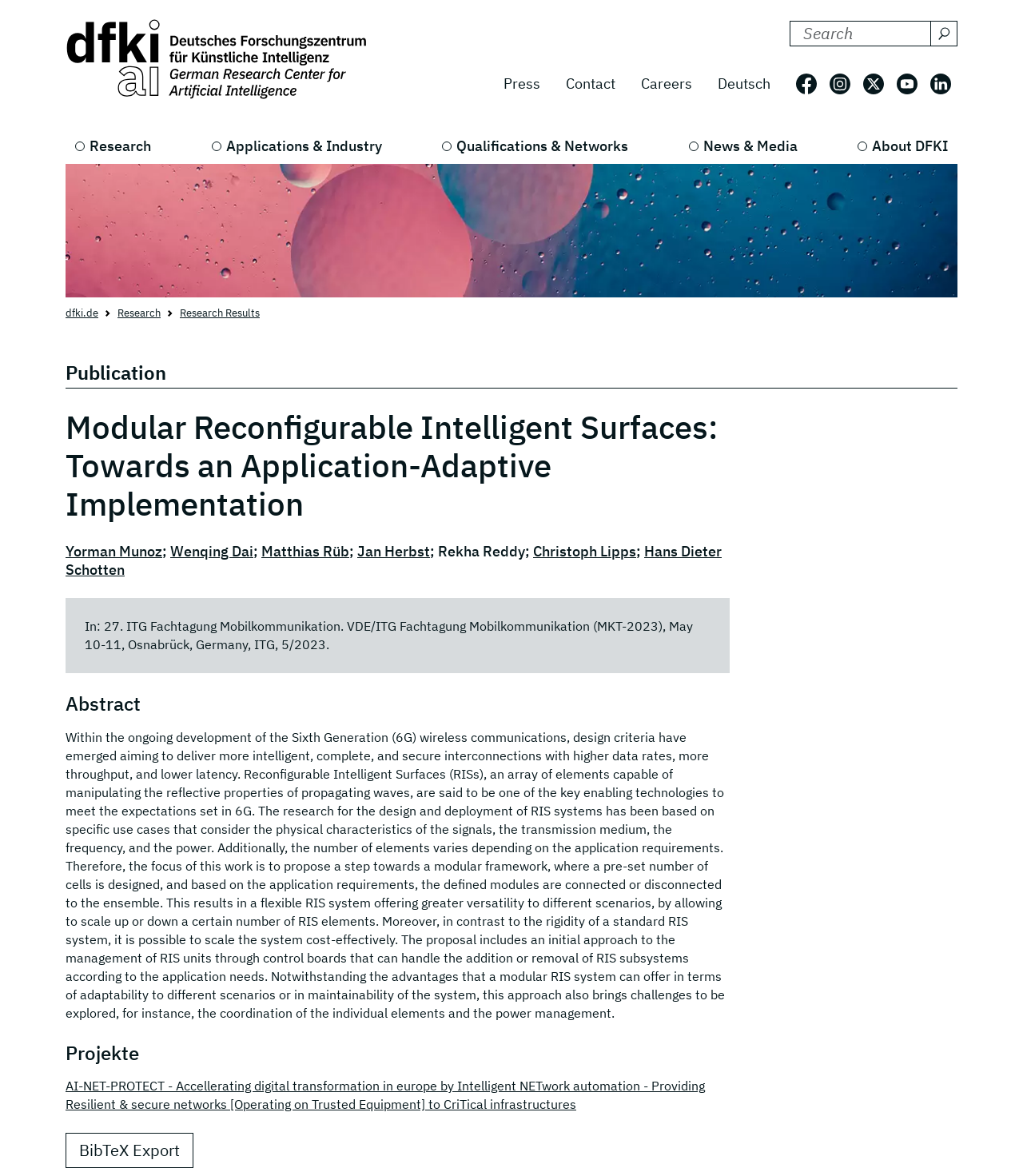Determine the bounding box coordinates of the clickable region to carry out the instruction: "Visit the DFKI homepage".

[0.064, 0.016, 0.365, 0.087]